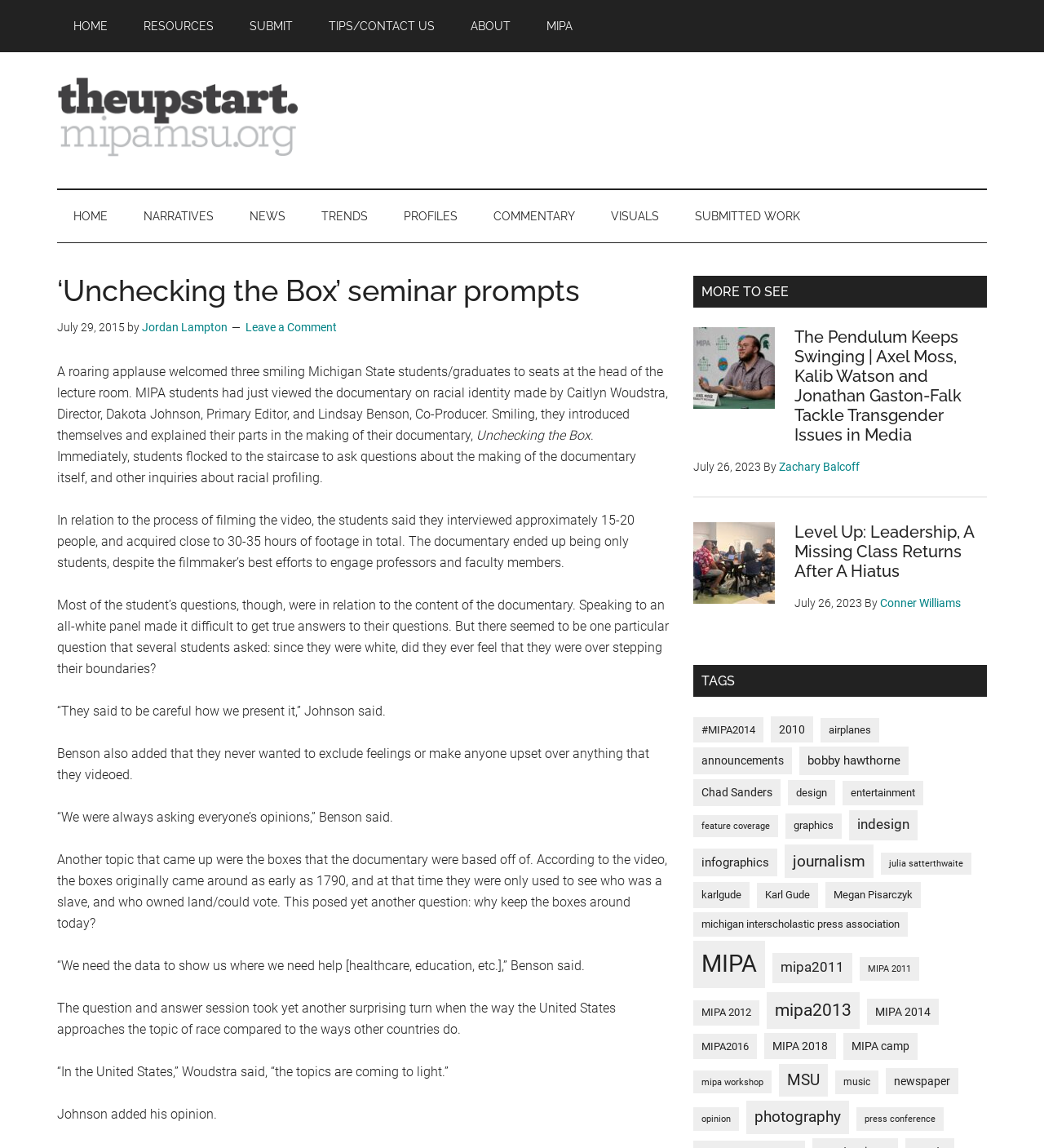Please identify the bounding box coordinates of the element's region that I should click in order to complete the following instruction: "View the 'TAGS' section". The bounding box coordinates consist of four float numbers between 0 and 1, i.e., [left, top, right, bottom].

[0.664, 0.579, 0.945, 0.607]